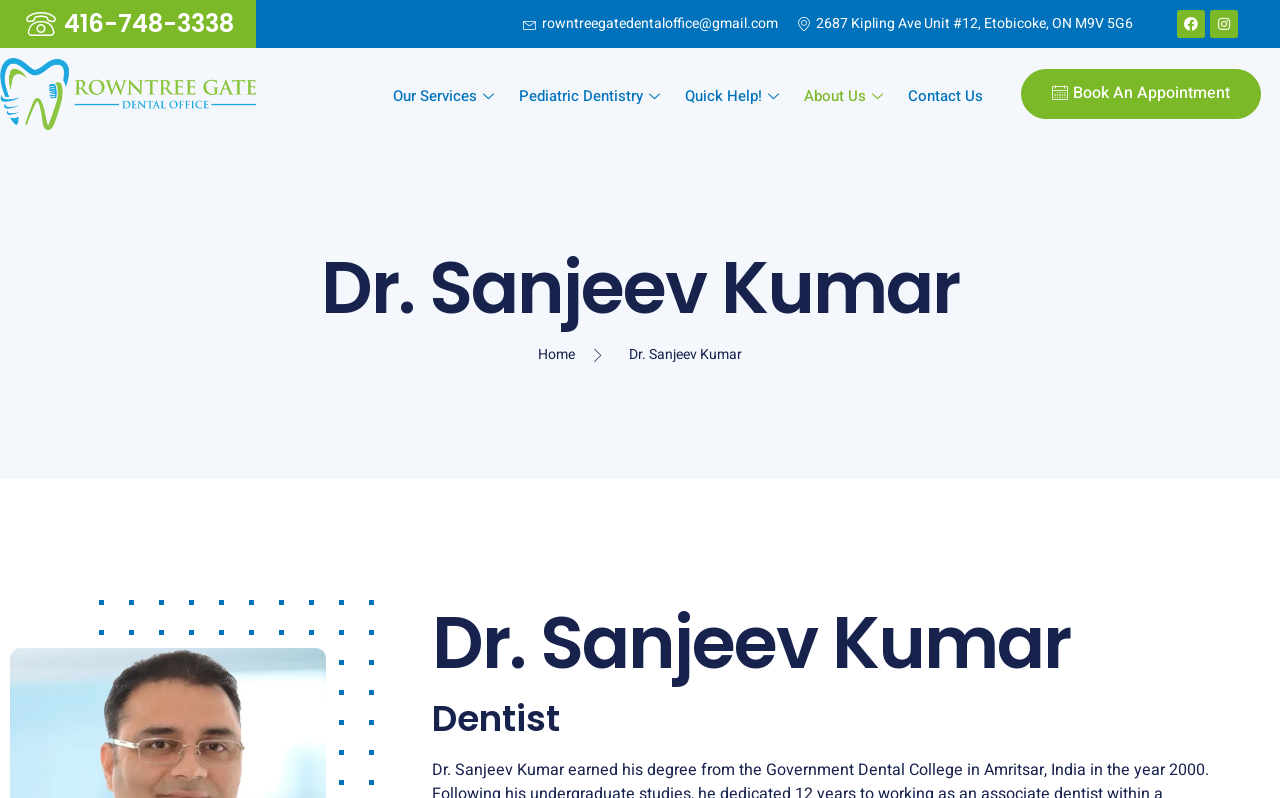Find the coordinates for the bounding box of the element with this description: "Contact Us".

[0.701, 0.093, 0.776, 0.148]